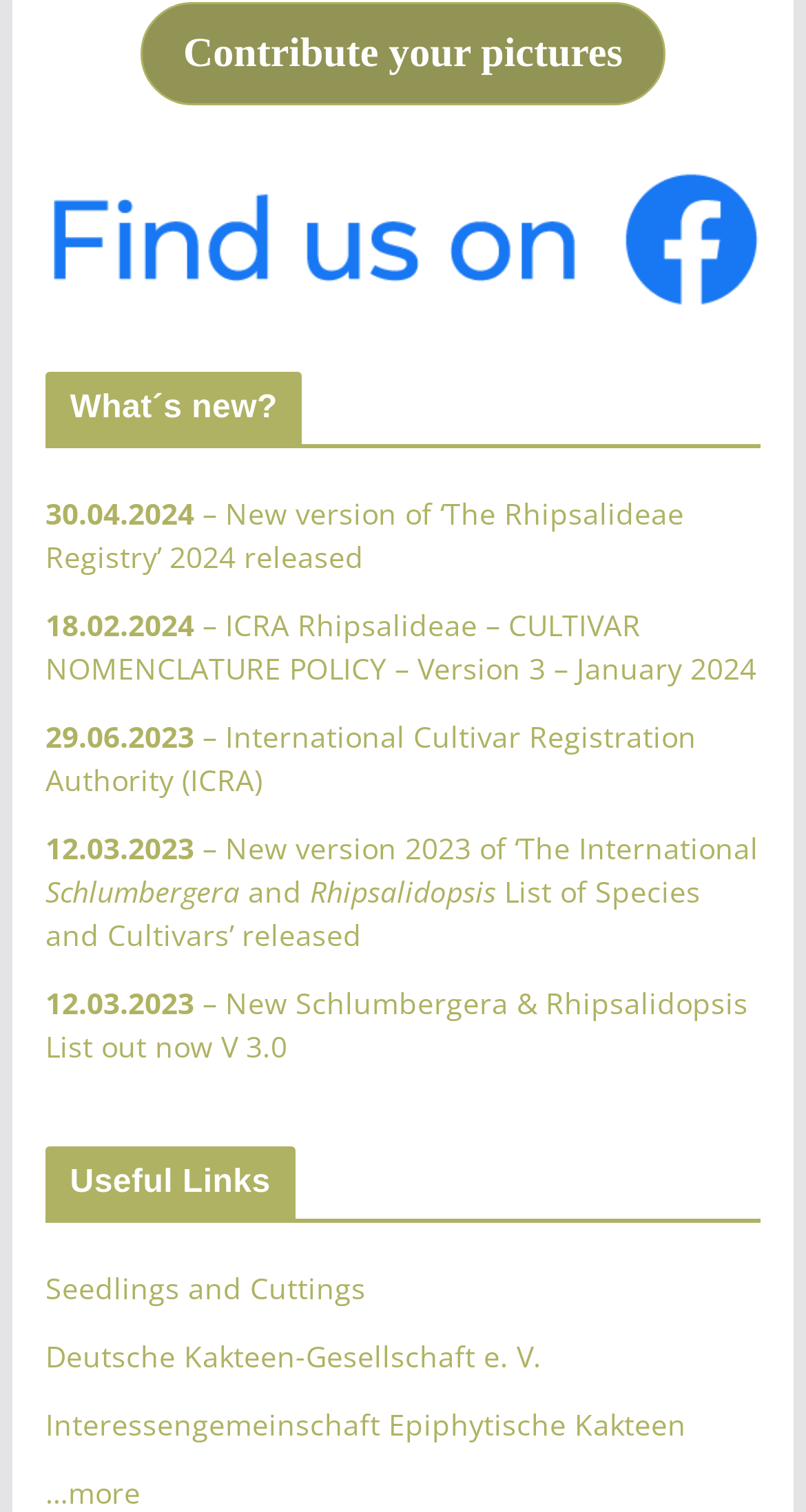Please identify the bounding box coordinates of where to click in order to follow the instruction: "View '30.04.2024 – New version of ‘The Rhipsalideae Registry’ 2024 released'".

[0.056, 0.327, 0.848, 0.381]